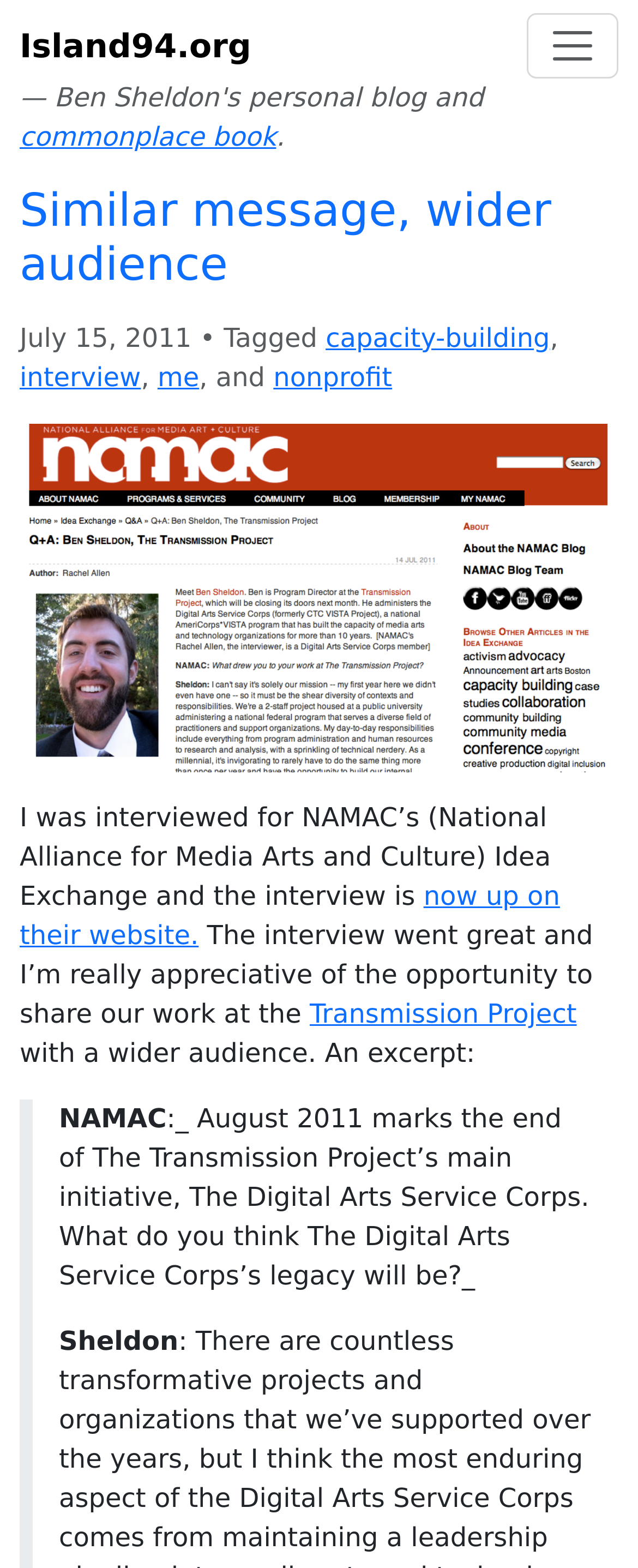Locate the primary headline on the webpage and provide its text.

Similar message, wider audience